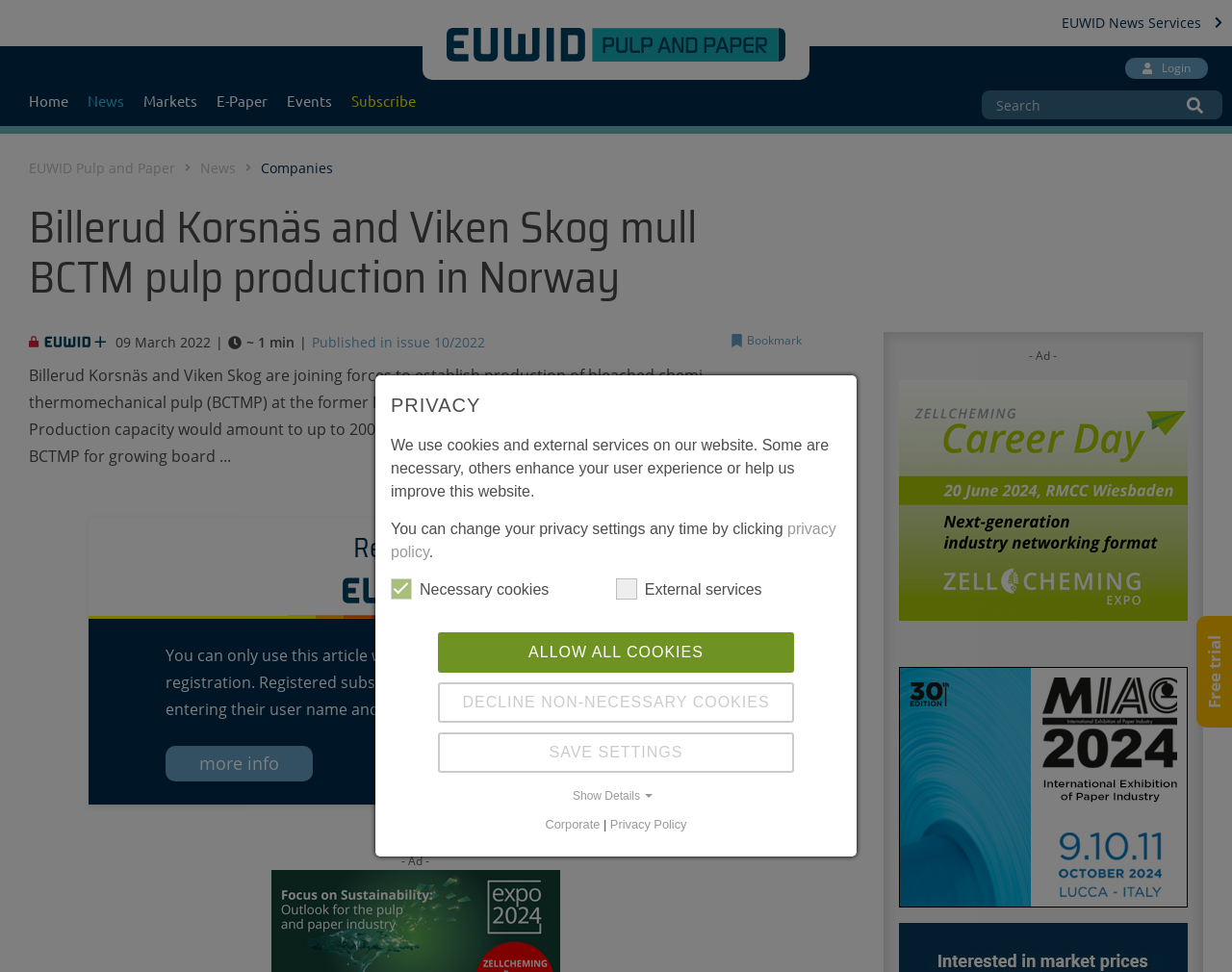Please identify the bounding box coordinates of the element on the webpage that should be clicked to follow this instruction: "Login to access the article". The bounding box coordinates should be given as four float numbers between 0 and 1, formatted as [left, top, right, bottom].

[0.913, 0.059, 0.98, 0.081]